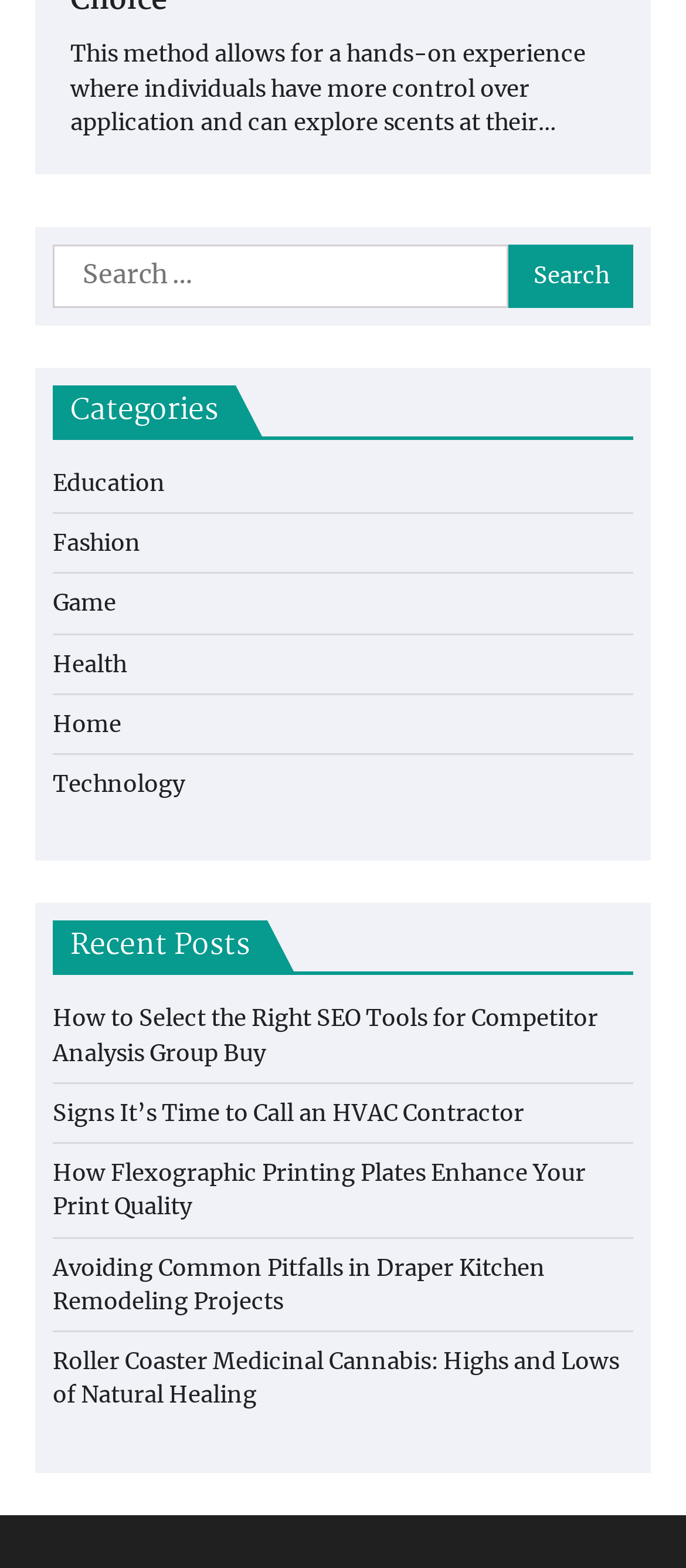Please specify the bounding box coordinates in the format (top-left x, top-left y, bottom-right x, bottom-right y), with values ranging from 0 to 1. Identify the bounding box for the UI component described as follows: parent_node: Search for: value="Search"

[0.742, 0.156, 0.923, 0.196]